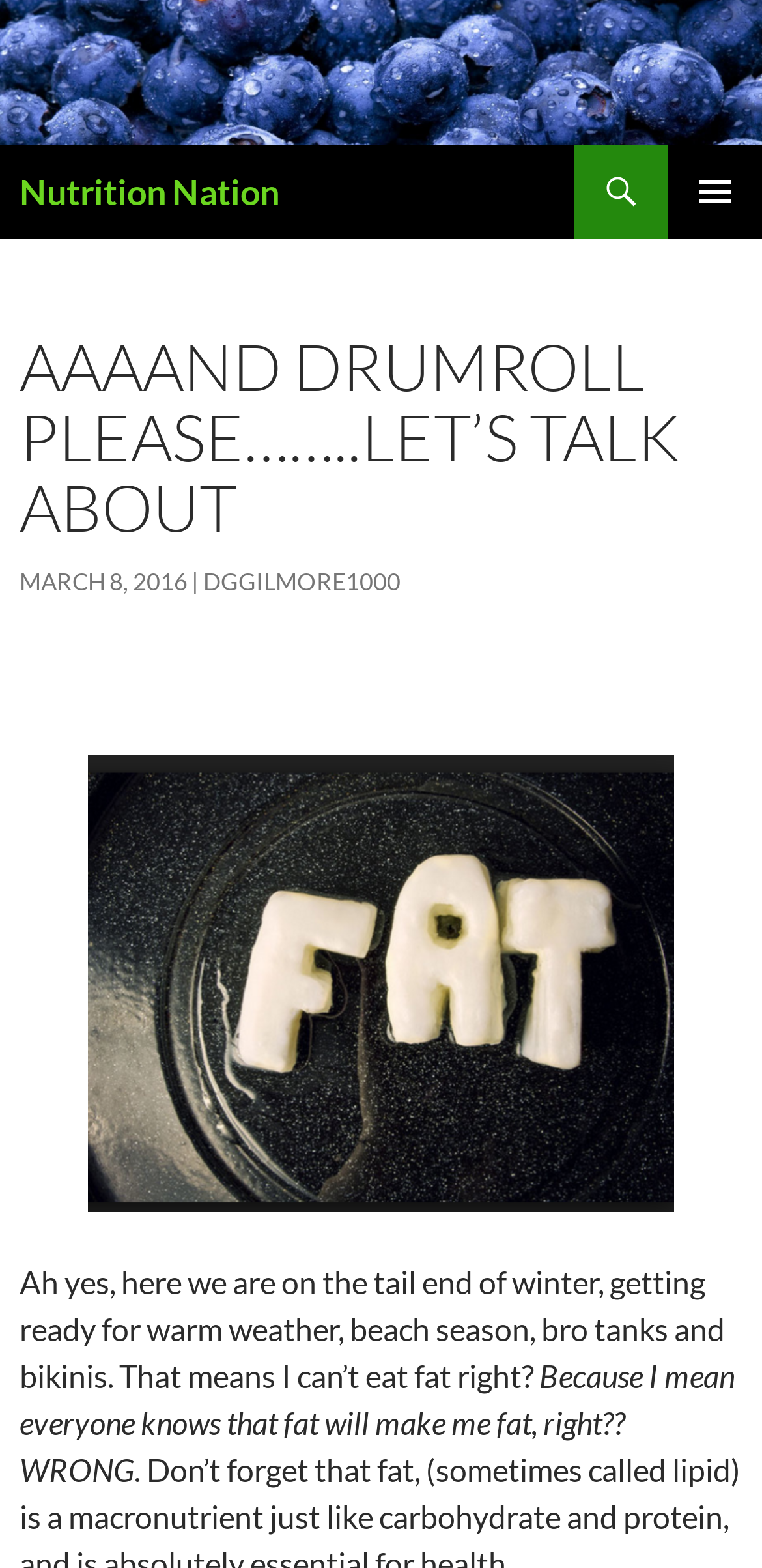Refer to the element description dggilmore1000 and identify the corresponding bounding box in the screenshot. Format the coordinates as (top-left x, top-left y, bottom-right x, bottom-right y) with values in the range of 0 to 1.

[0.275, 0.362, 0.531, 0.38]